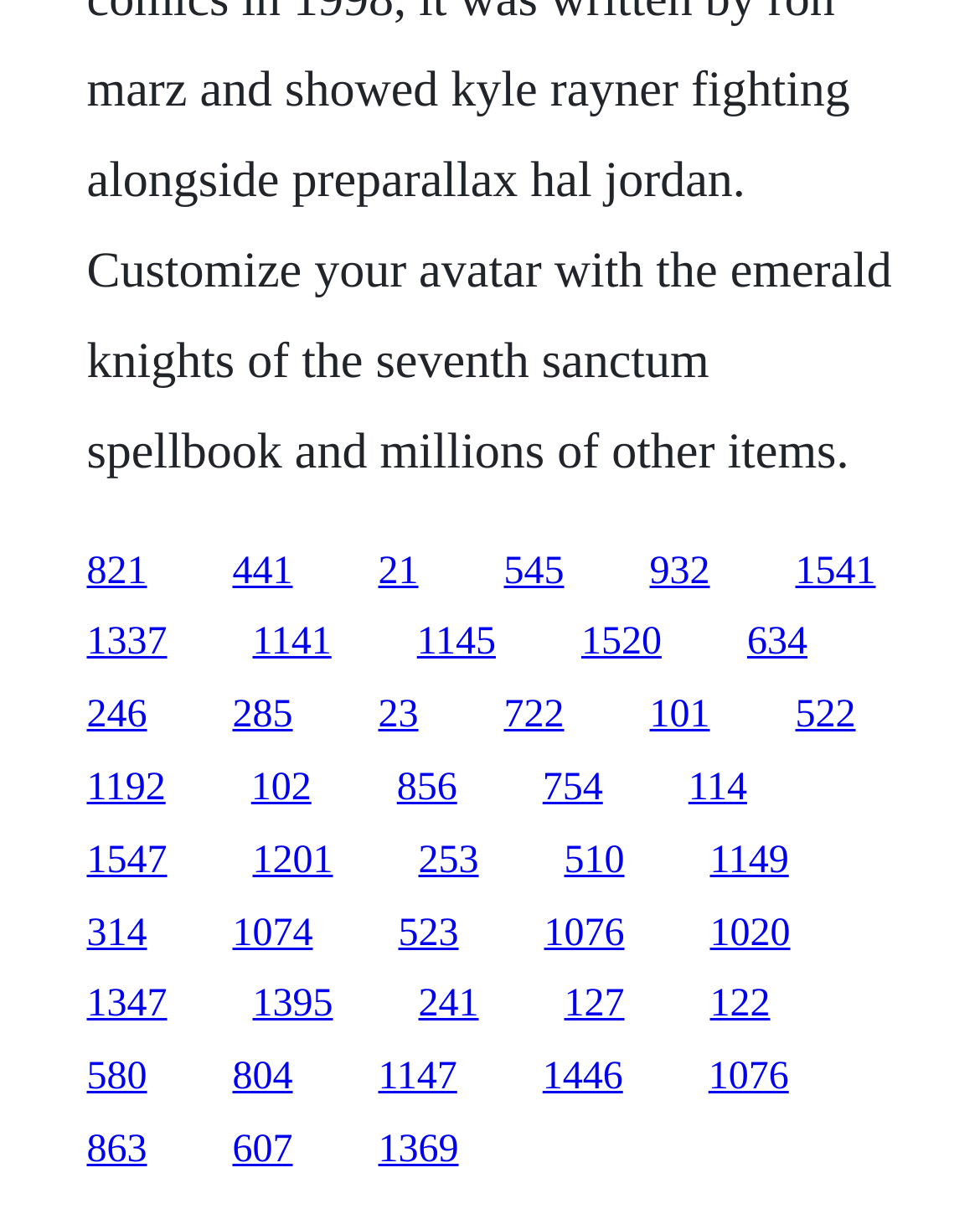Please determine the bounding box coordinates of the element to click in order to execute the following instruction: "Dismiss the location notification". The coordinates should be four float numbers between 0 and 1, specified as [left, top, right, bottom].

None